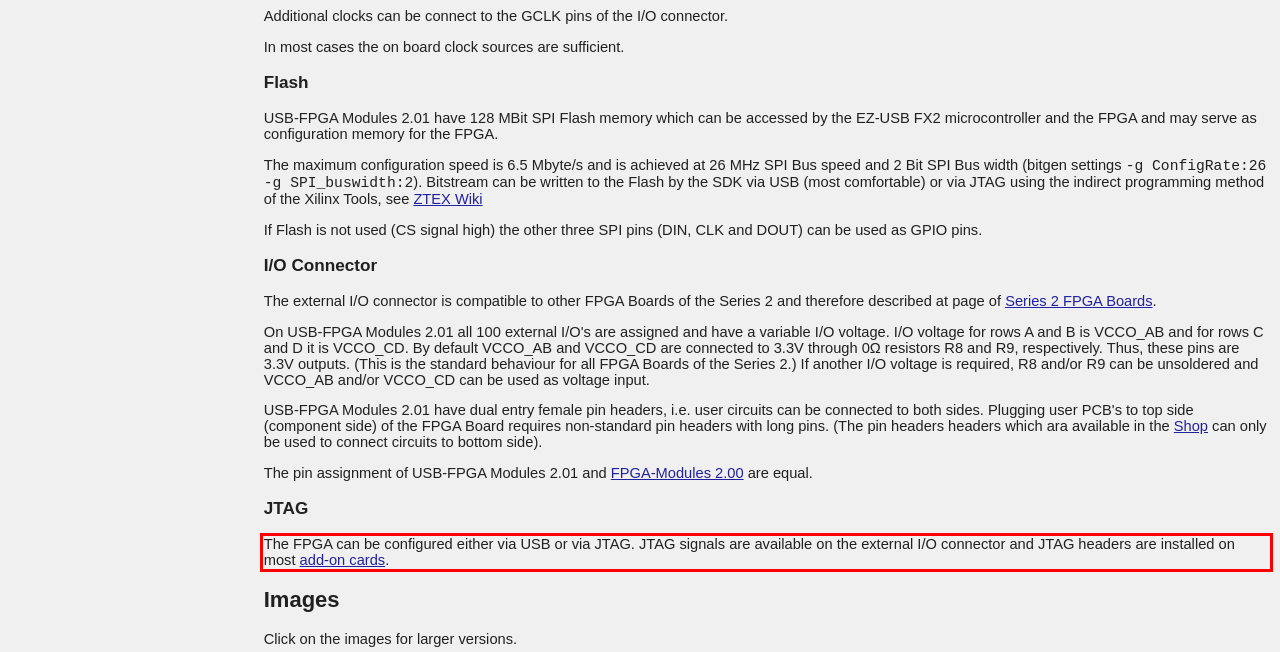Please extract the text content from the UI element enclosed by the red rectangle in the screenshot.

The FPGA can be configured either via USB or via JTAG. JTAG signals are available on the external I/O connector and JTAG headers are installed on most add-on cards.